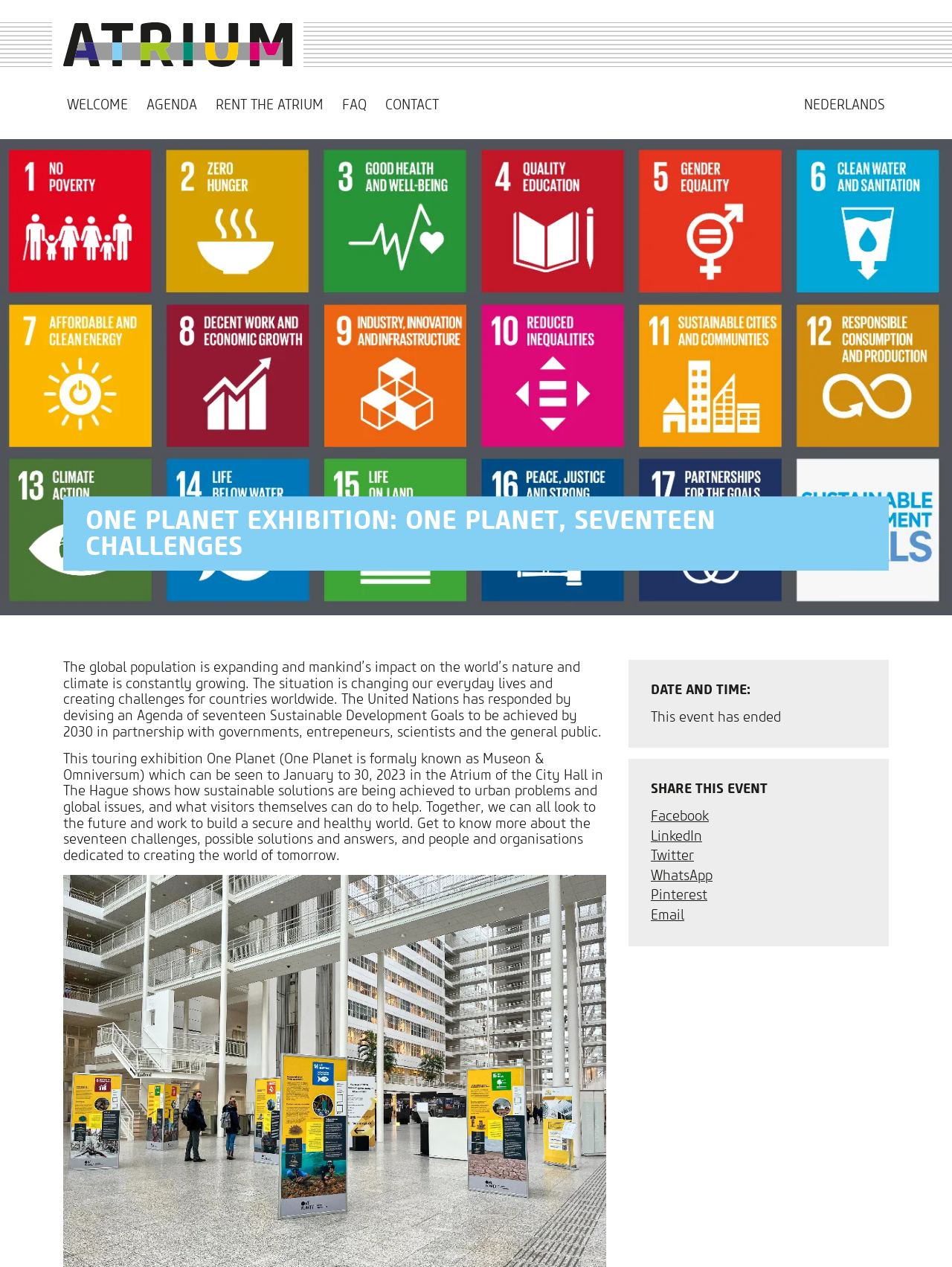Generate a detailed explanation of the webpage's features and information.

The webpage is about the "One Planet Exhibition" held at the Atrium City Hall, focusing on sustainable development goals and challenges. At the top left, there is a link to "Atrium City Hall" accompanied by an image with the same name. Below this, there are six links in a row, including "WELCOME", "AGENDA", "RENT THE ATRIUM", "FAQ", "CONTACT", and "NEDERLANDS".

A large image related to "Sustainable Developments Goals" occupies most of the top section of the page. Below this image, there is a prominent title "ONE PLANET EXHIBITION: ONE PLANET, SEVENTEEN CHALLENGES". 

Under the title, there is a paragraph describing the global population's impact on nature and climate, and the United Nations' response to this issue. This is followed by another paragraph explaining the purpose of the exhibition, which showcases sustainable solutions to urban and global problems.

On the right side of the page, there is a section with details about the event, including the date and time, a notice that the event has ended, and an option to "SHARE THIS EVENT" through various social media platforms, such as Facebook, LinkedIn, Twitter, WhatsApp, Pinterest, and Email.